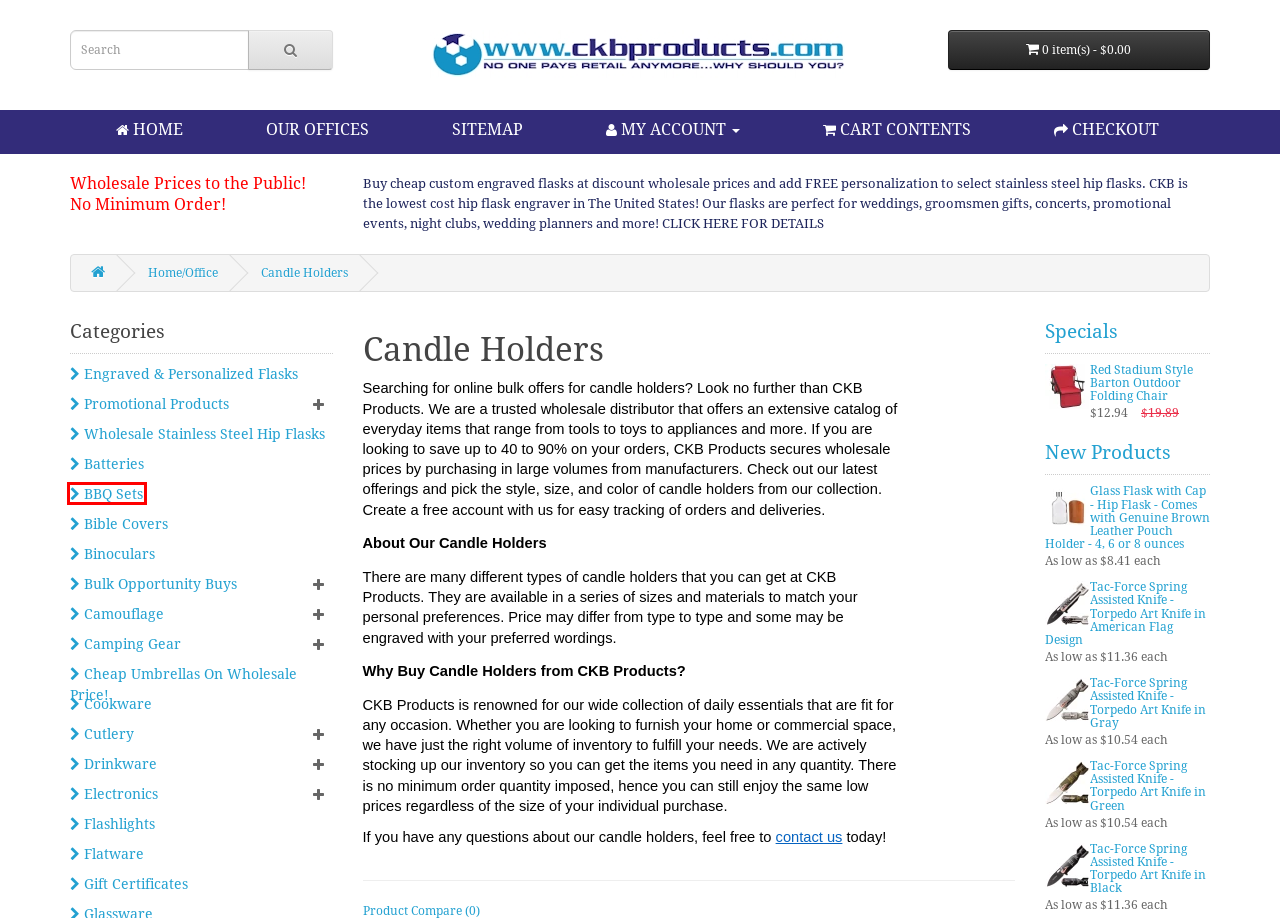Given a screenshot of a webpage with a red bounding box highlighting a UI element, choose the description that best corresponds to the new webpage after clicking the element within the red bounding box. Here are your options:
A. Shop Electronics In Bulk, Wholesale Electronics | CKB Products Wholesale
B. Red Stadium Style Barton Outdoor Folding Chair | CKB Products
C. Griddles, Wholesale Cookware, Discount Cookware, Skillets
D. Binocular, Wholesale Binoculars, Wide Zoom Binoculars
E. Shop Promotional Products In Bulk, Wholesale Promotional Products | CKB Products Wholesale
F. Shop Camping In Bulk, Wholesale Sports/Outdoors | CKB Products Wholesale
G. Gift Certificates, Gift Certificate, Online Gift Certificates, Gift Vouchers, Gift Voucher
H. Wholesale BBQ Accessories & Sets - Discount Barbeque Tools & Utensils

H